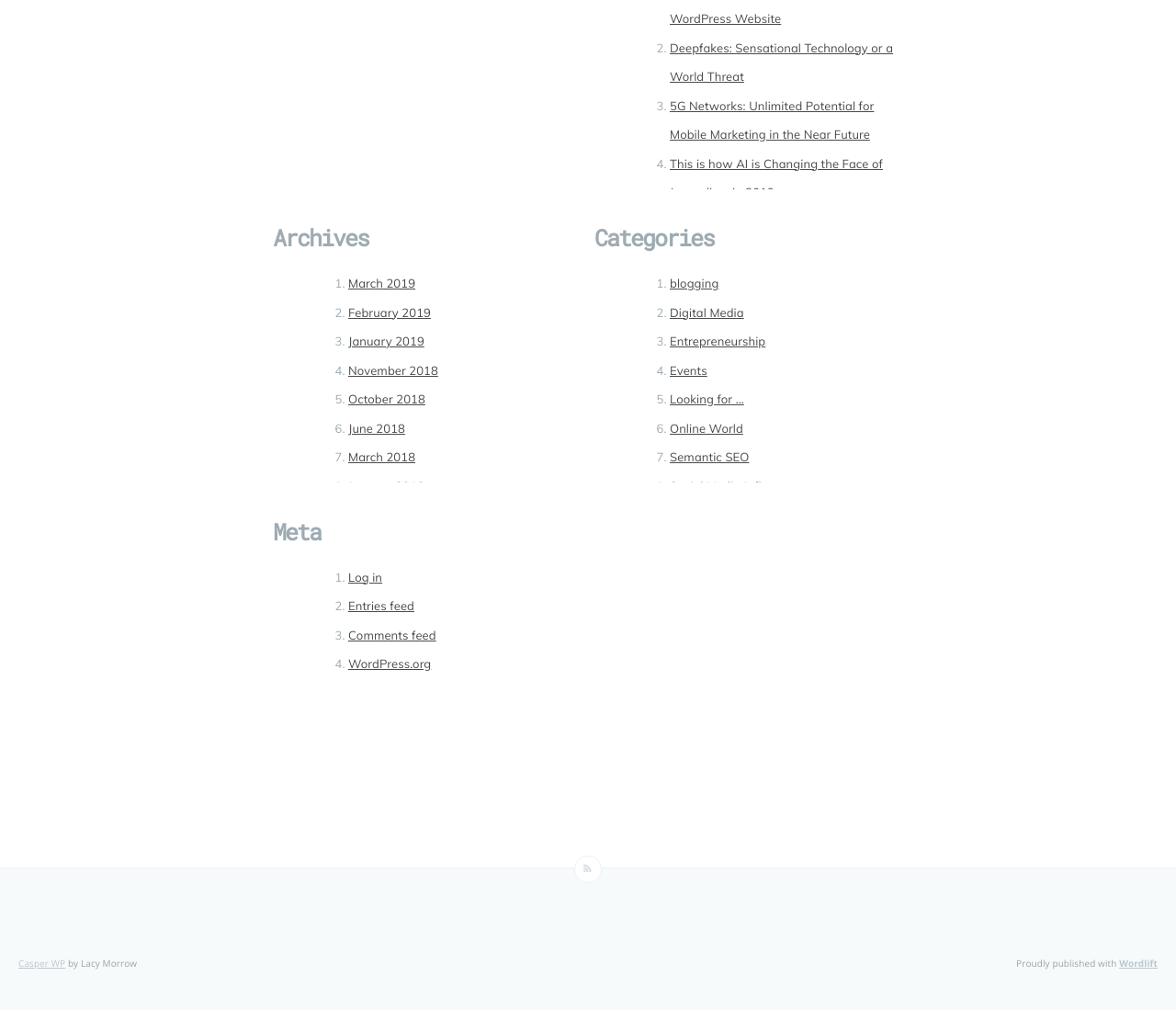Bounding box coordinates must be specified in the format (top-left x, top-left y, bottom-right x, bottom-right y). All values should be floating point numbers between 0 and 1. What are the bounding box coordinates of the UI element described as: Startups

[0.57, 0.532, 0.611, 0.546]